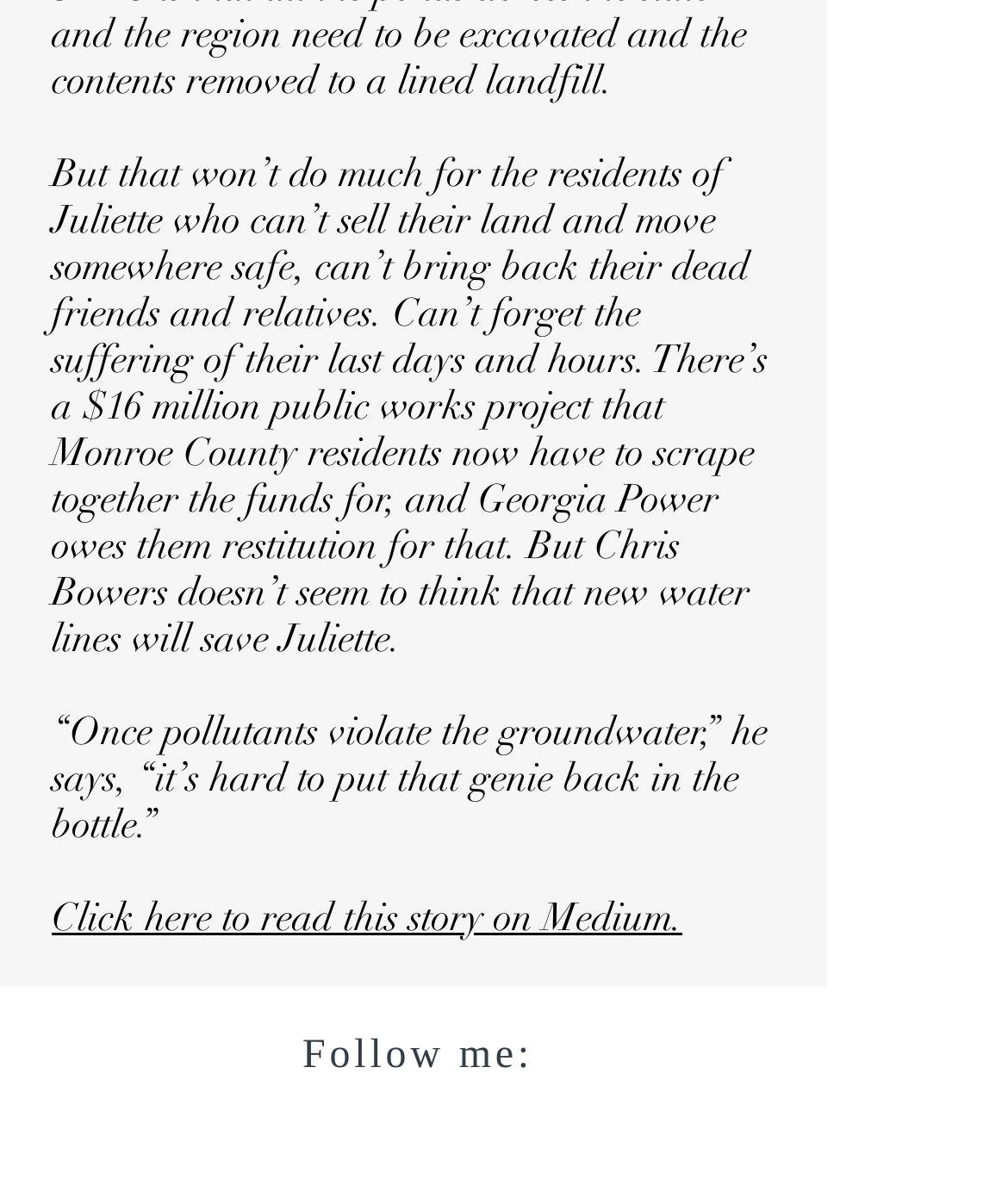Where can the full story be read?
Refer to the screenshot and answer in one word or phrase.

Medium